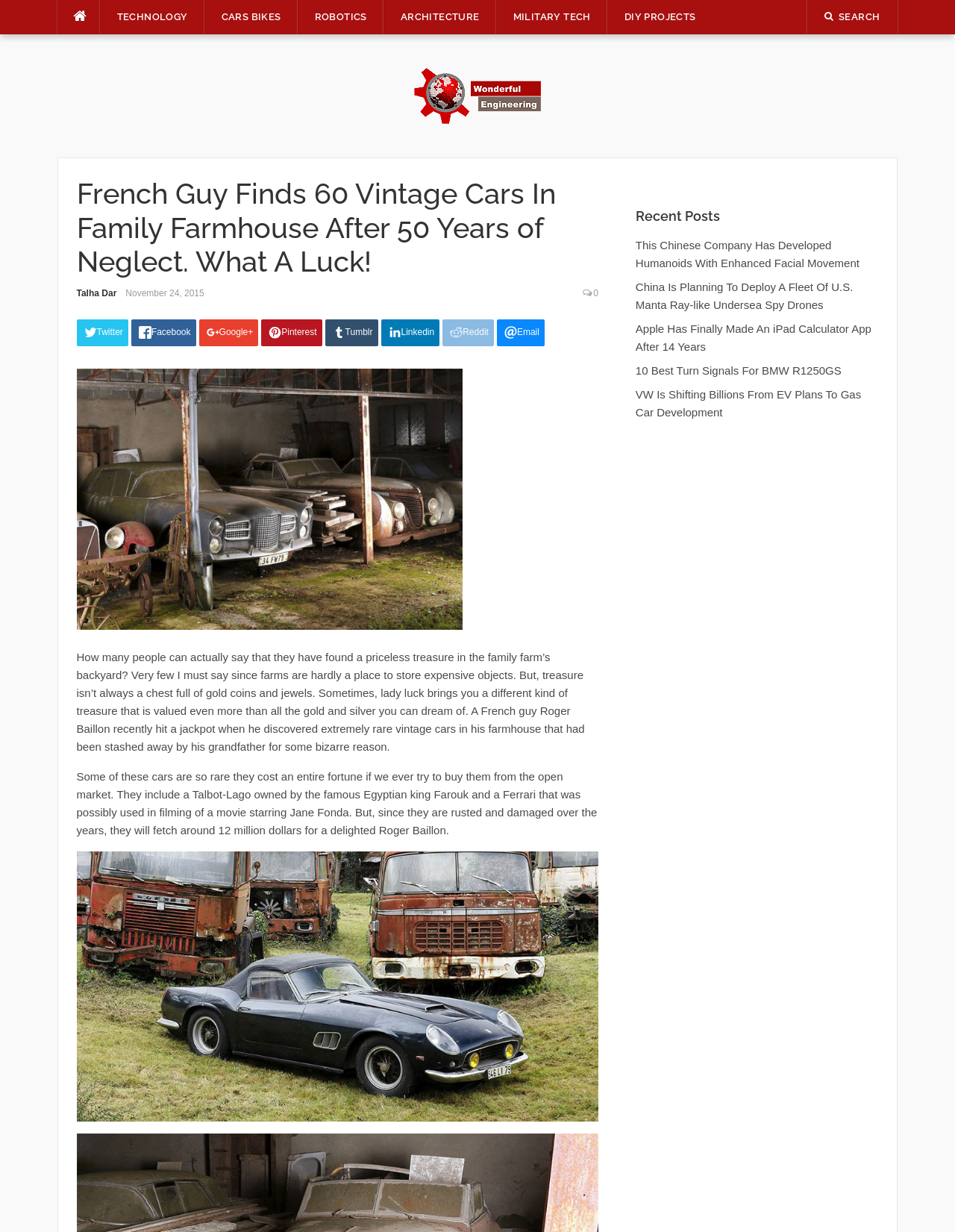Use the information in the screenshot to answer the question comprehensively: How many social media links are present?

I counted the number of link elements with images and text corresponding to social media platforms, such as Twitter, Facebook, Google+, etc. There are 8 such links.